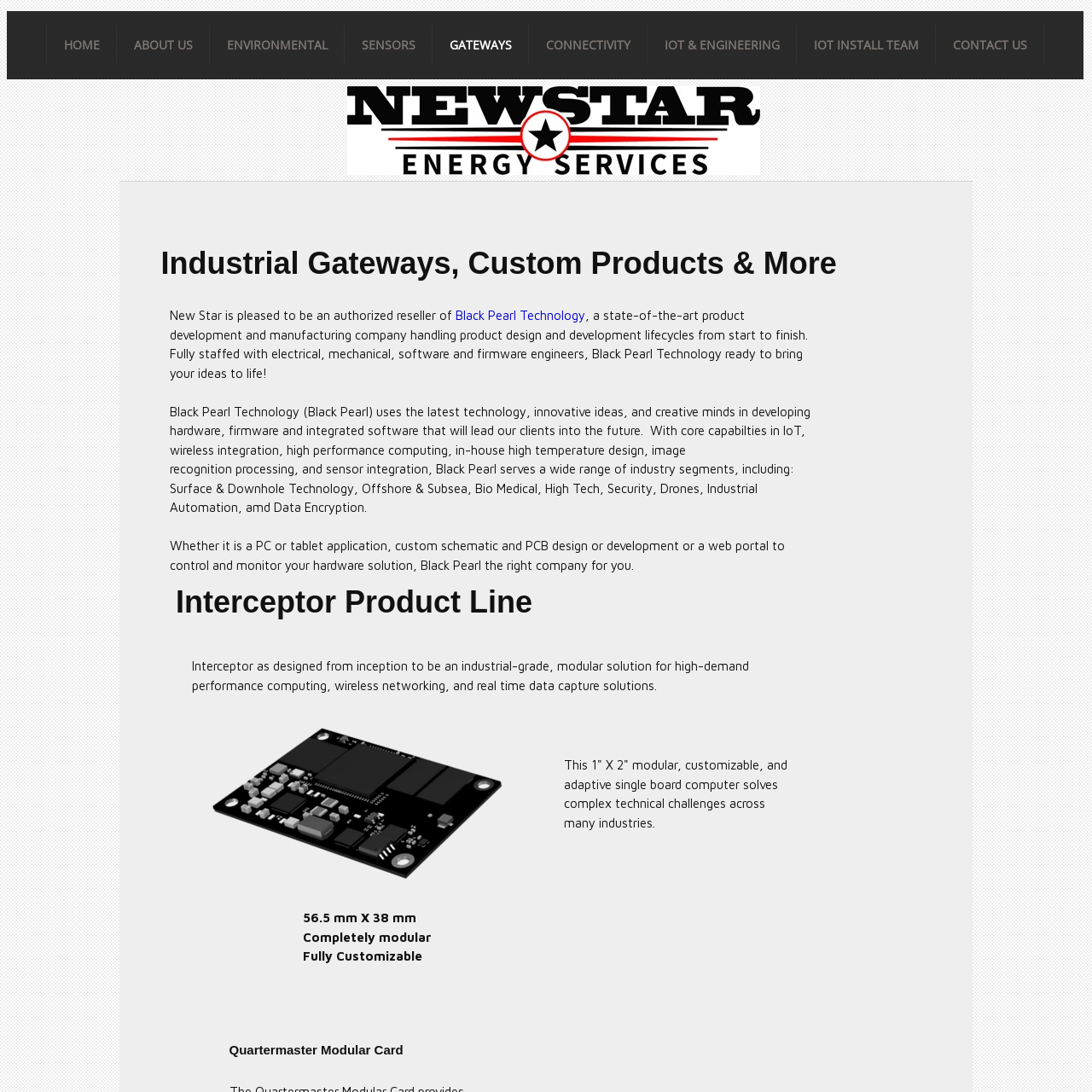Locate the bounding box coordinates of the clickable region necessary to complete the following instruction: "Click on the 'CONTACT US' link". Provide the coordinates in the format of four float numbers between 0 and 1, i.e., [left, top, right, bottom].

[0.857, 0.034, 0.955, 0.048]